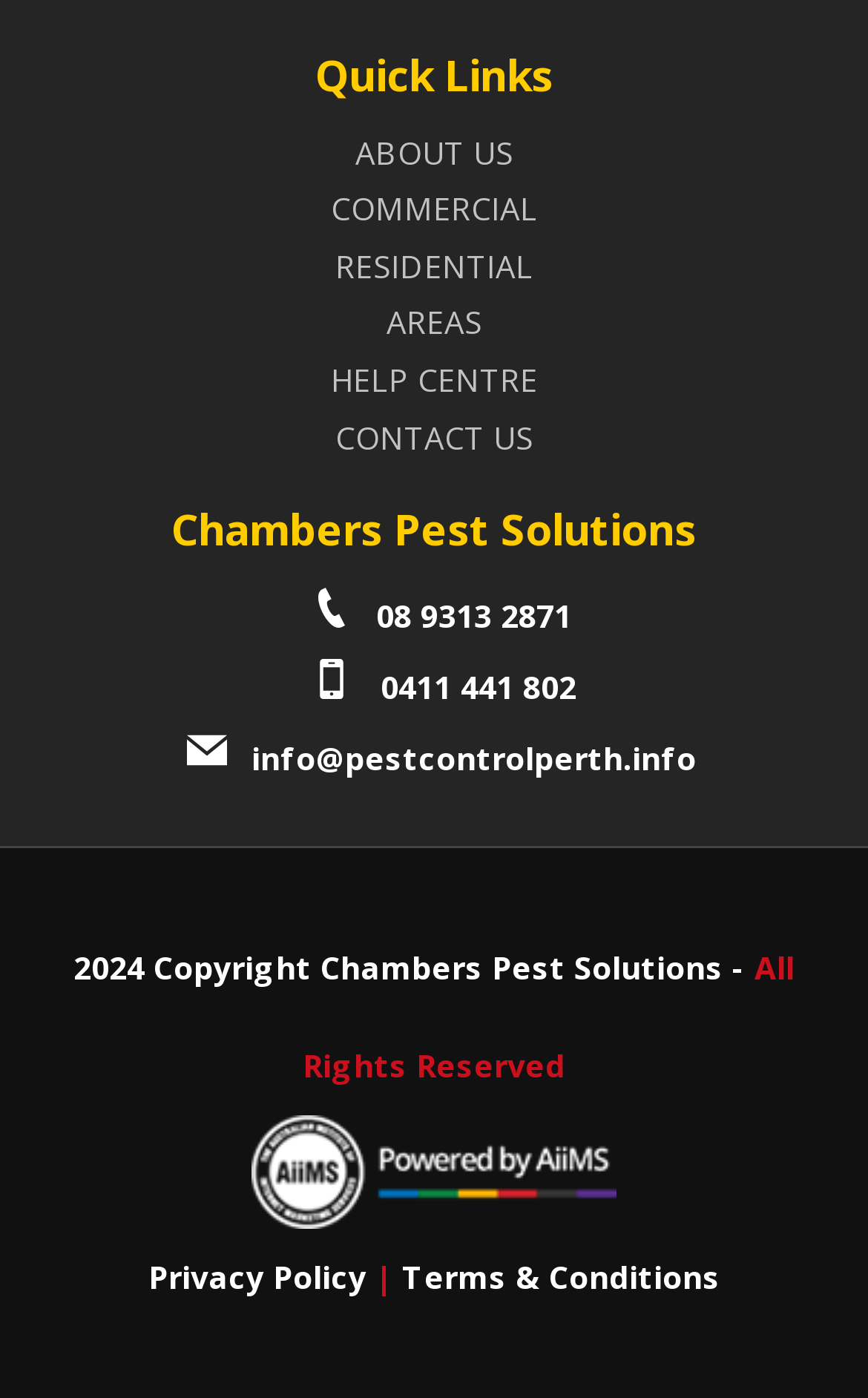What is the email address?
Examine the image and give a concise answer in one word or a short phrase.

info@pestcontrolperth.info